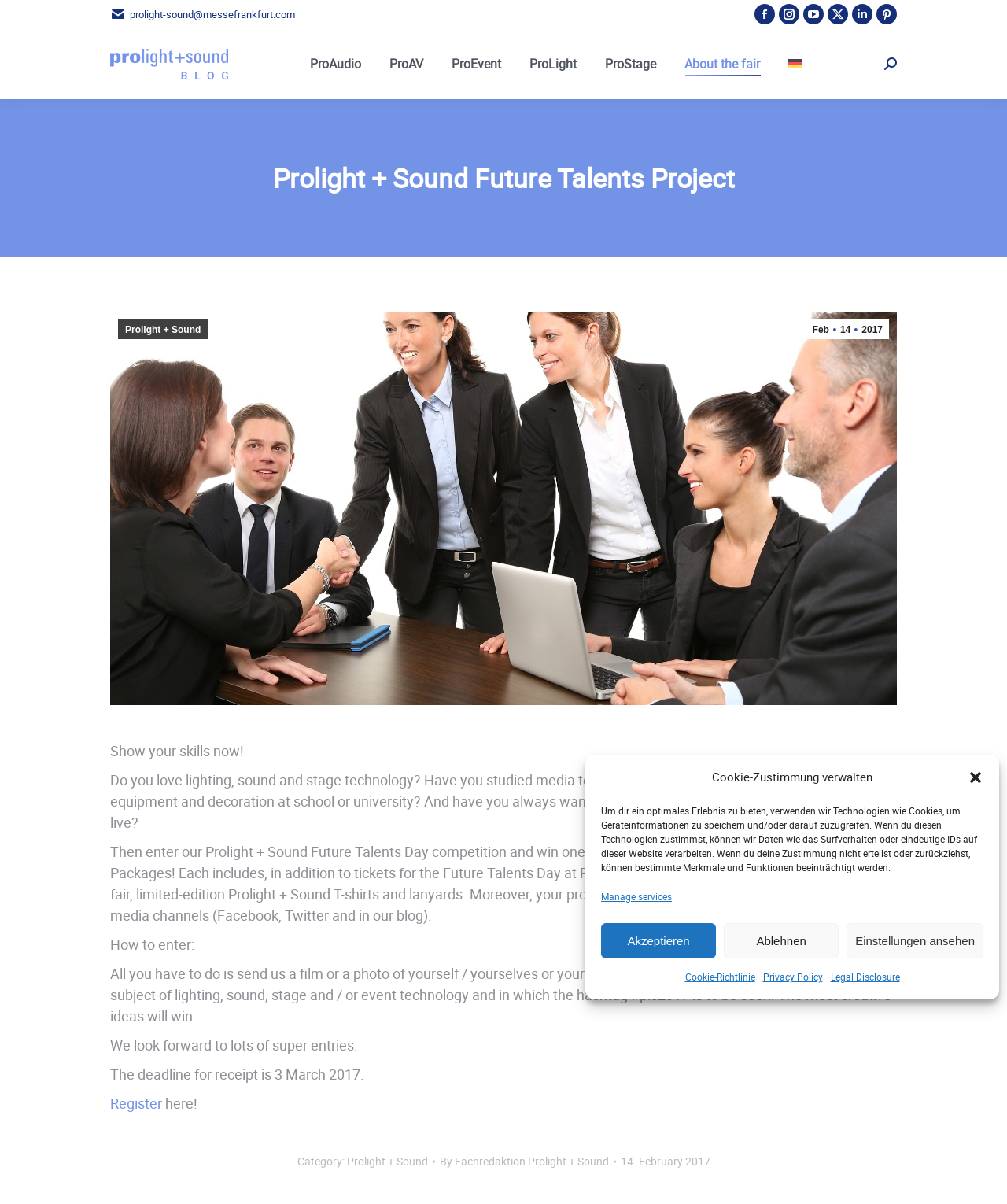Determine the bounding box for the UI element described here: "ProEvent".

[0.445, 0.035, 0.501, 0.071]